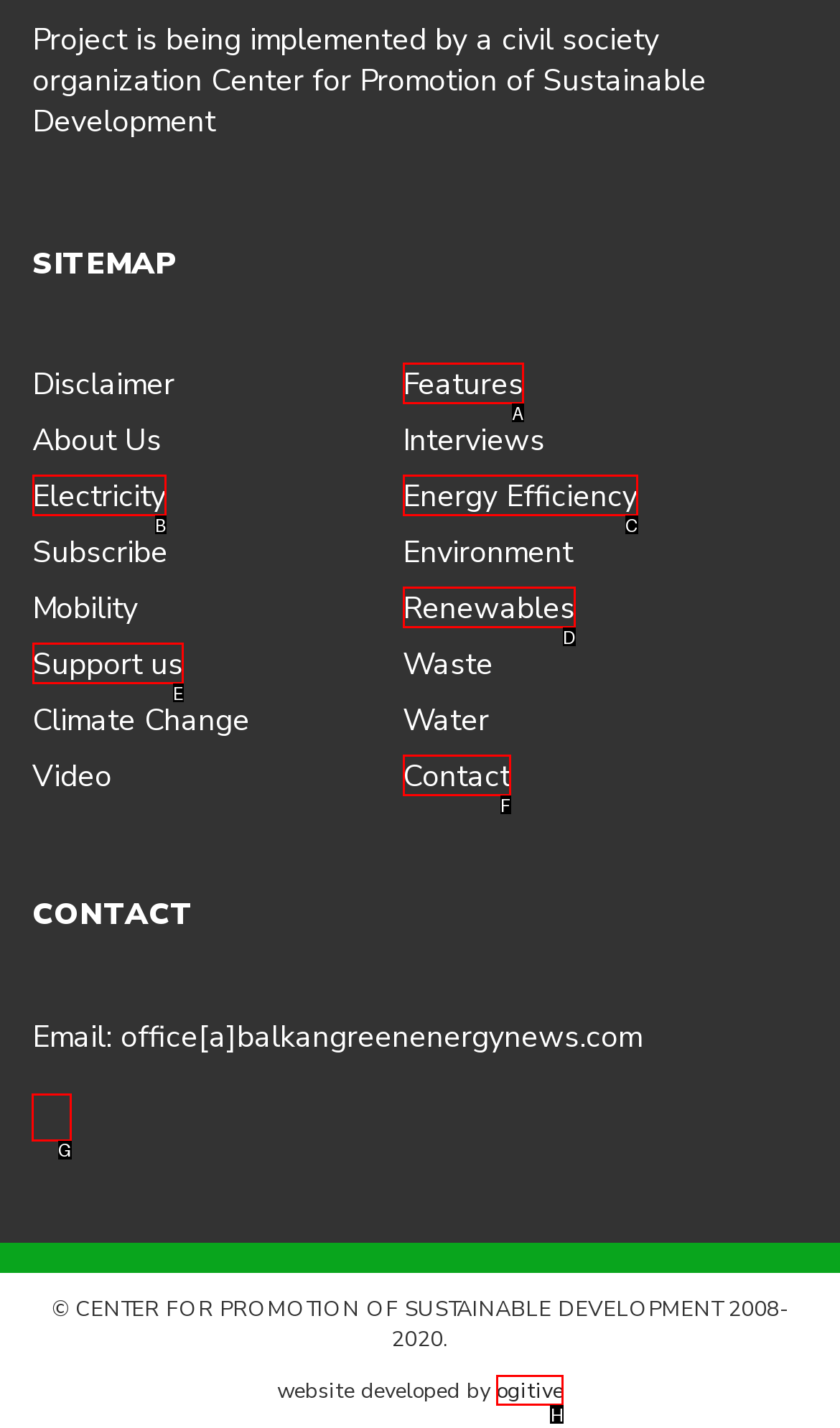Select the correct UI element to complete the task: Check the website's social media links
Please provide the letter of the chosen option.

G